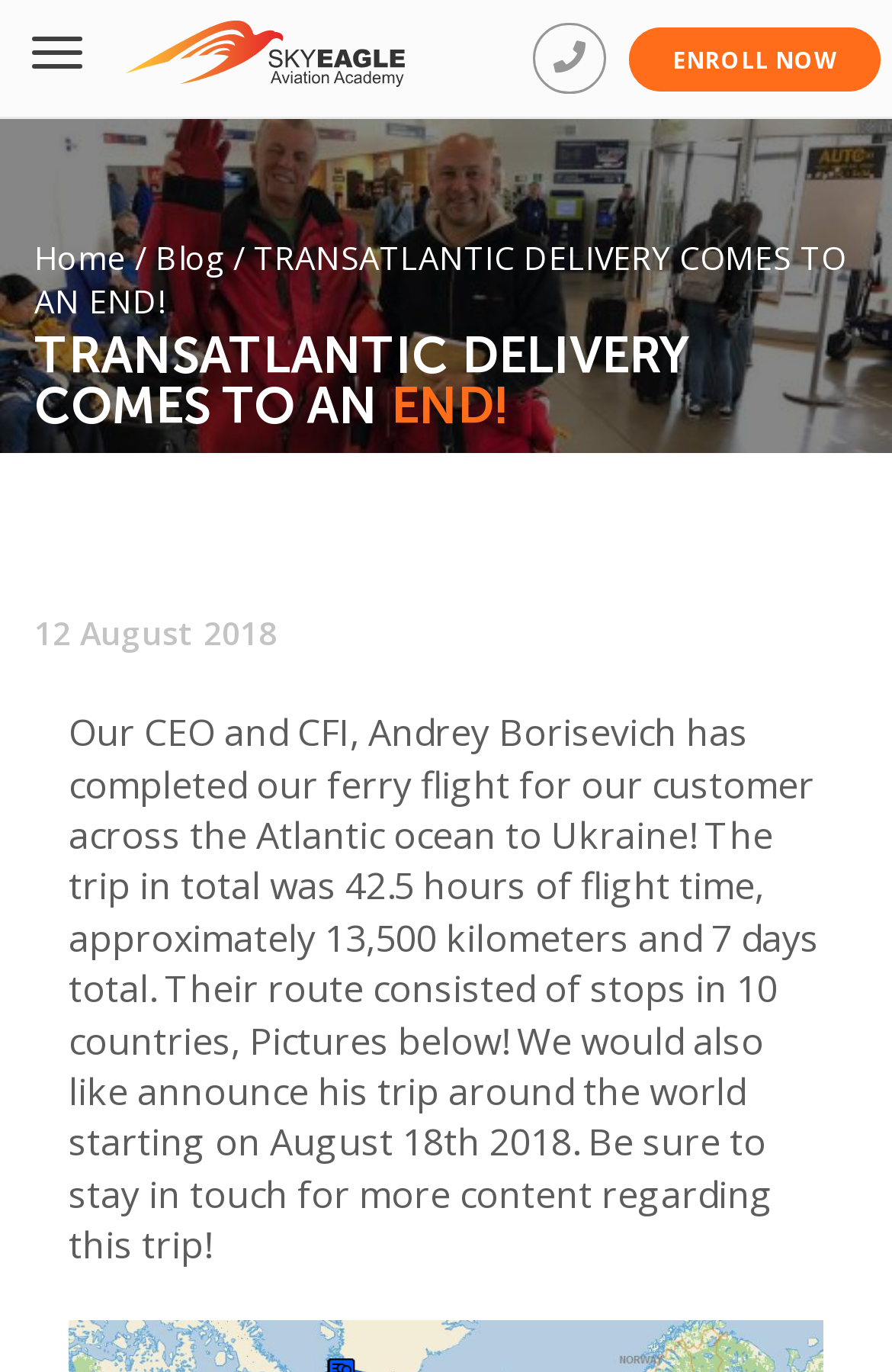Illustrate the webpage's structure and main components comprehensively.

The webpage is about an aviation blog at SkyEagle Aviation Academy, specifically featuring an article titled "TRANSATLANTIC DELIVERY COMES TO AN END!". At the top left, there is a button and a link to the academy's name, accompanied by an image of the academy's logo. To the right of these elements, there are two more links: one with an icon and another labeled "ENROLL NOW".

Below these top elements, there is a navigation menu with links to "Home", "Blog", and a separator line. The title of the article "TRANSATLANTIC DELIVERY COMES TO AN END!" is displayed prominently, followed by a heading with the same title.

Underneath the title, there is a date "12 August 2018" and a block of text that summarizes the article's content. The text describes a ferry flight completed by the academy's CEO and CFI, Andrey Borisevich, across the Atlantic ocean to Ukraine, with details about the trip's duration, distance, and route. The text also announces an upcoming trip around the world starting on August 18th, 2018, and invites readers to stay tuned for more content.